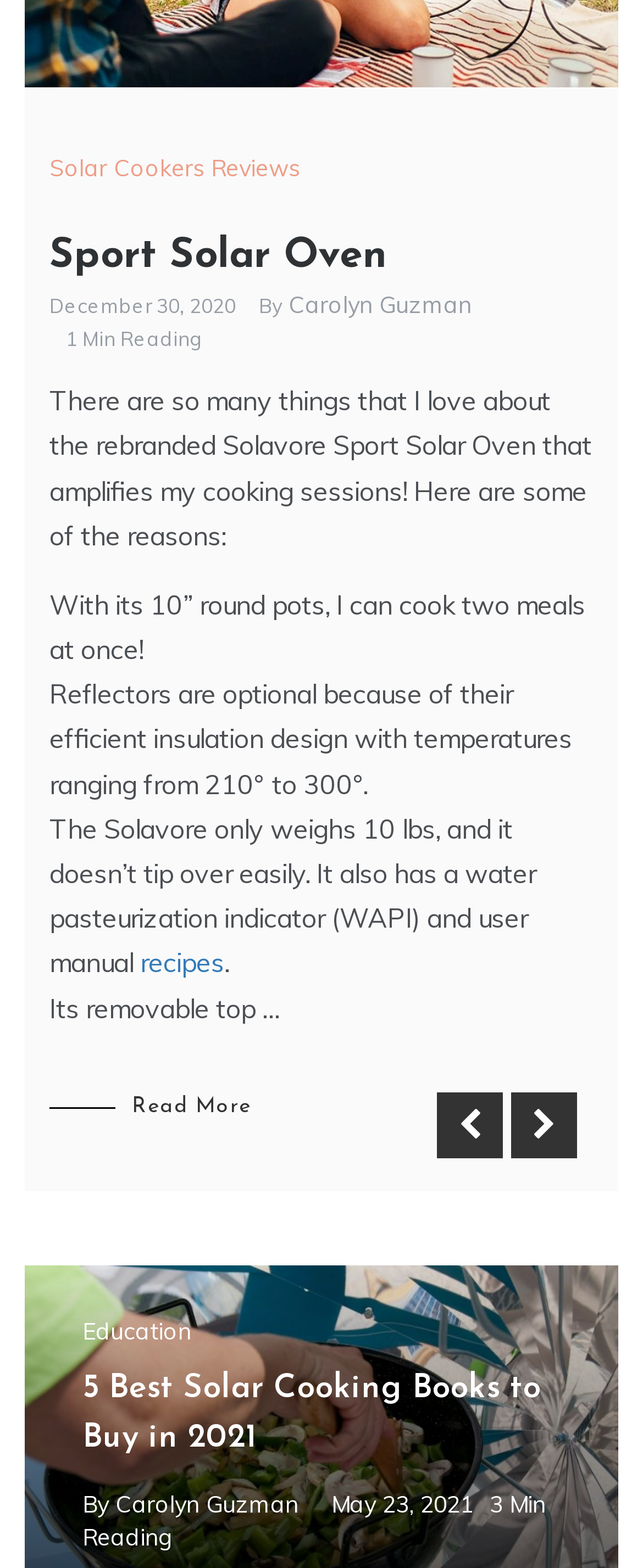Specify the bounding box coordinates of the element's region that should be clicked to achieve the following instruction: "Read the 'All Season Solar Cooker' review". The bounding box coordinates consist of four float numbers between 0 and 1, in the format [left, top, right, bottom].

[0.077, 0.143, 0.923, 0.184]